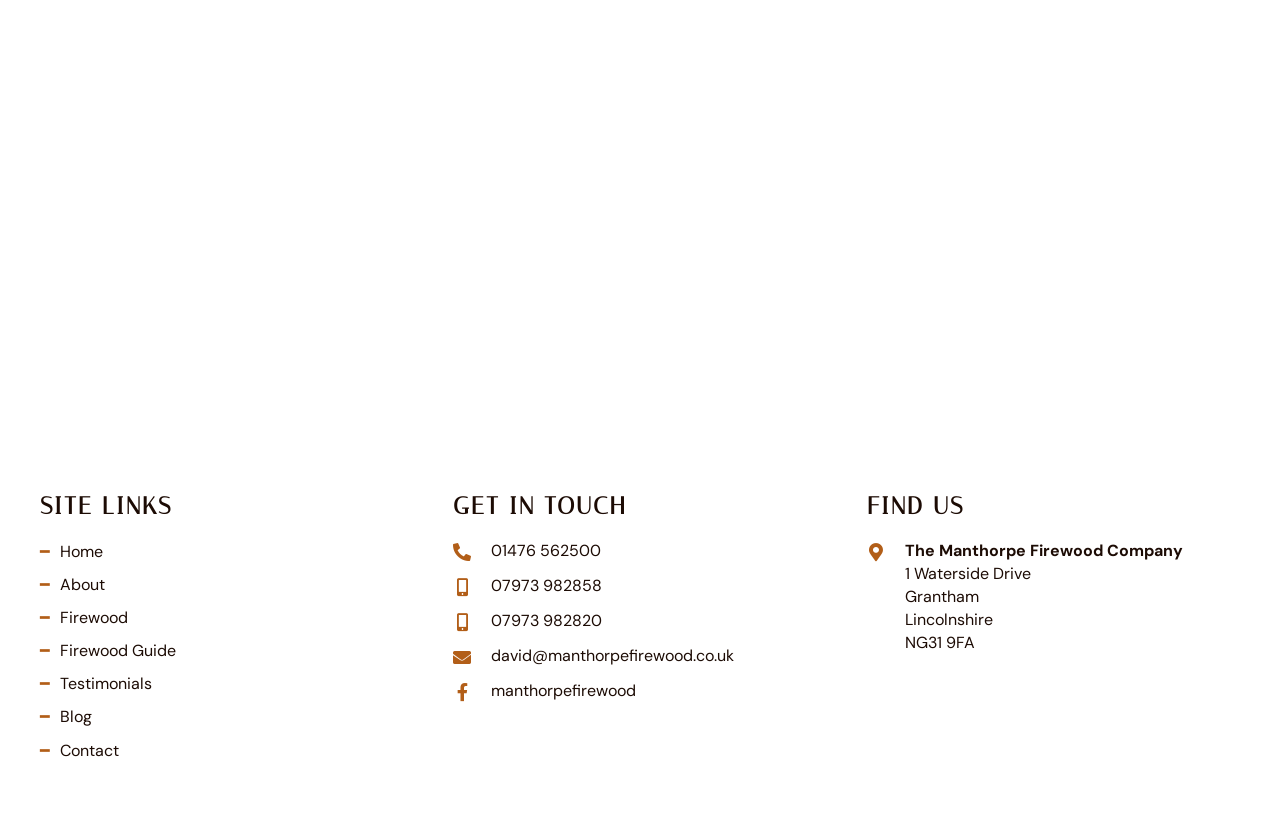What is the county of the company location?
Based on the image, give a one-word or short phrase answer.

Lincolnshire